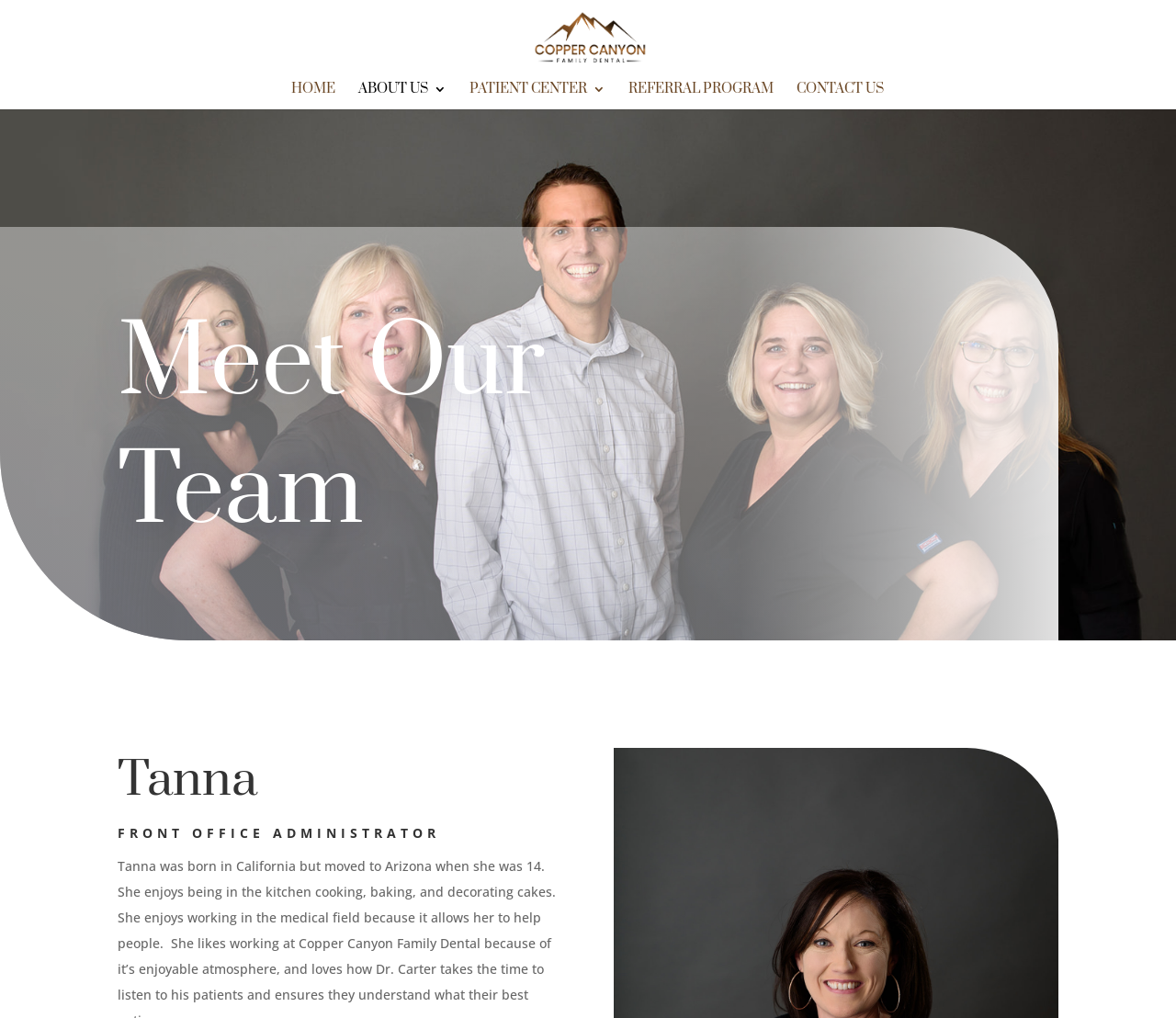Carefully observe the image and respond to the question with a detailed answer:
What is the name of the dental office?

I found the answer by looking at the top-left corner of the webpage, where I saw a logo with the text 'Copper Canyon Dental' next to it. This suggests that the webpage is about this dental office.